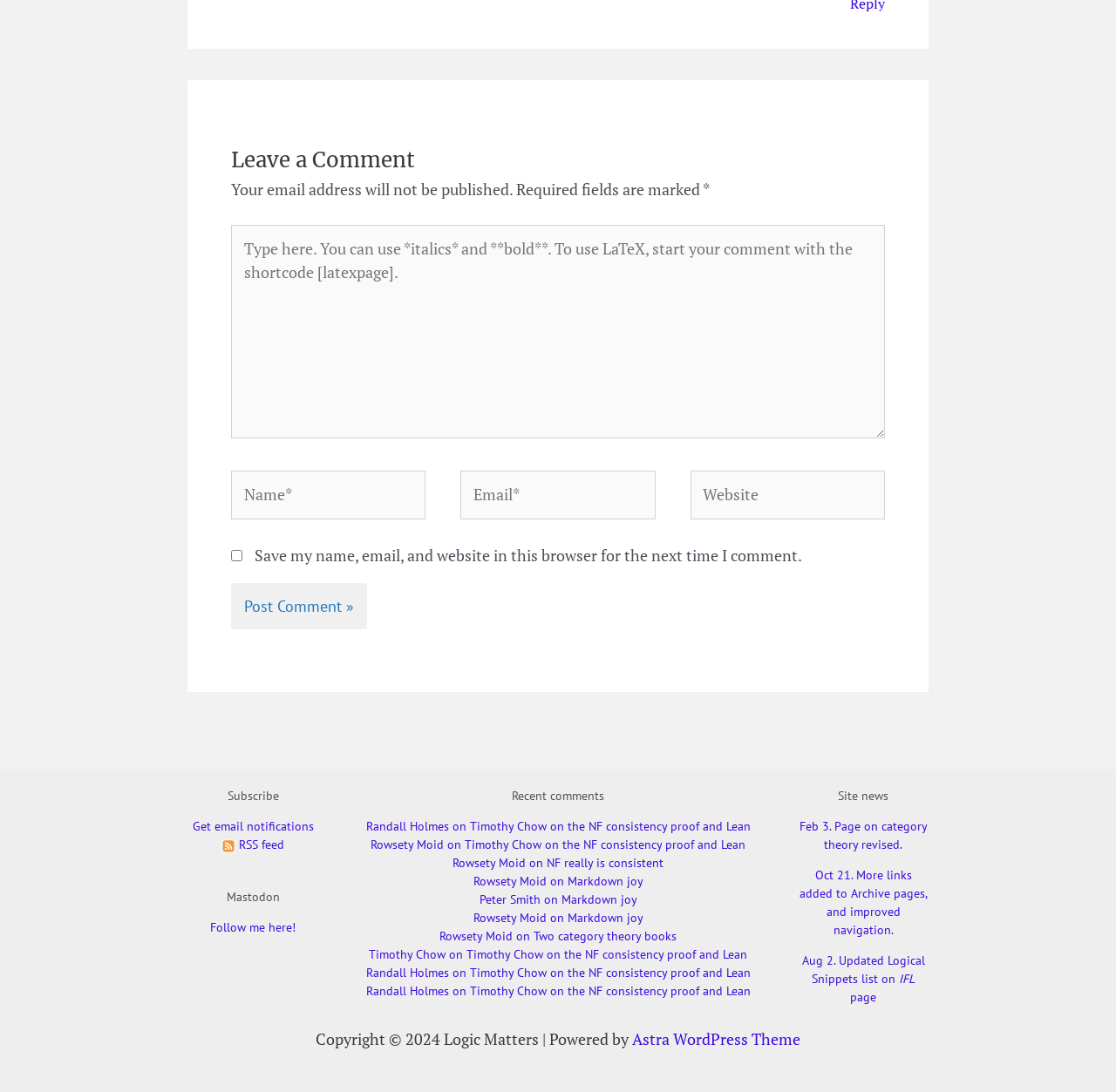Find the bounding box coordinates for the element that must be clicked to complete the instruction: "Follow me on Mastodon". The coordinates should be four float numbers between 0 and 1, indicated as [left, top, right, bottom].

[0.188, 0.842, 0.265, 0.857]